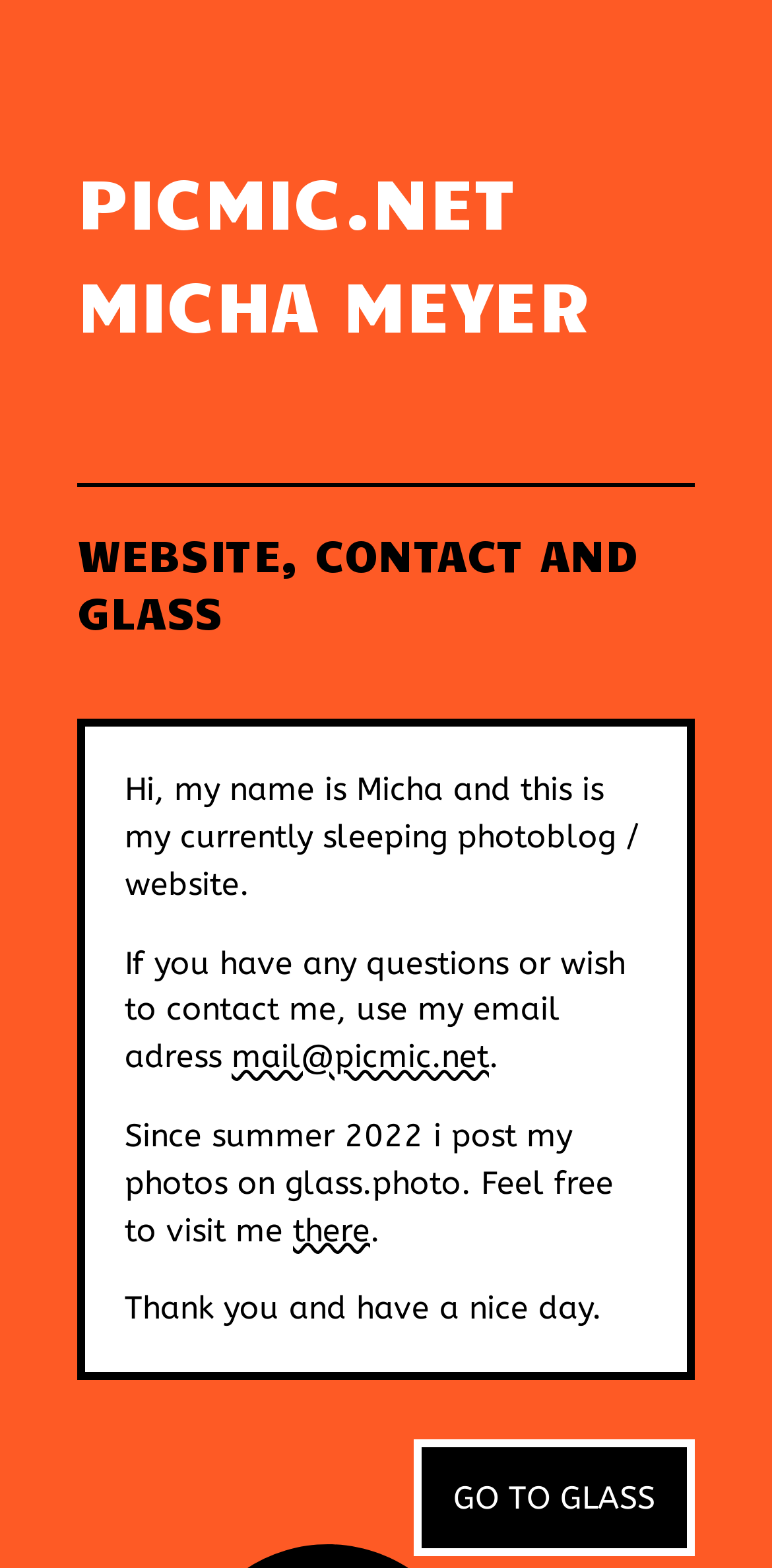What is the name of the website owner?
Look at the image and provide a short answer using one word or a phrase.

Micha Meyer